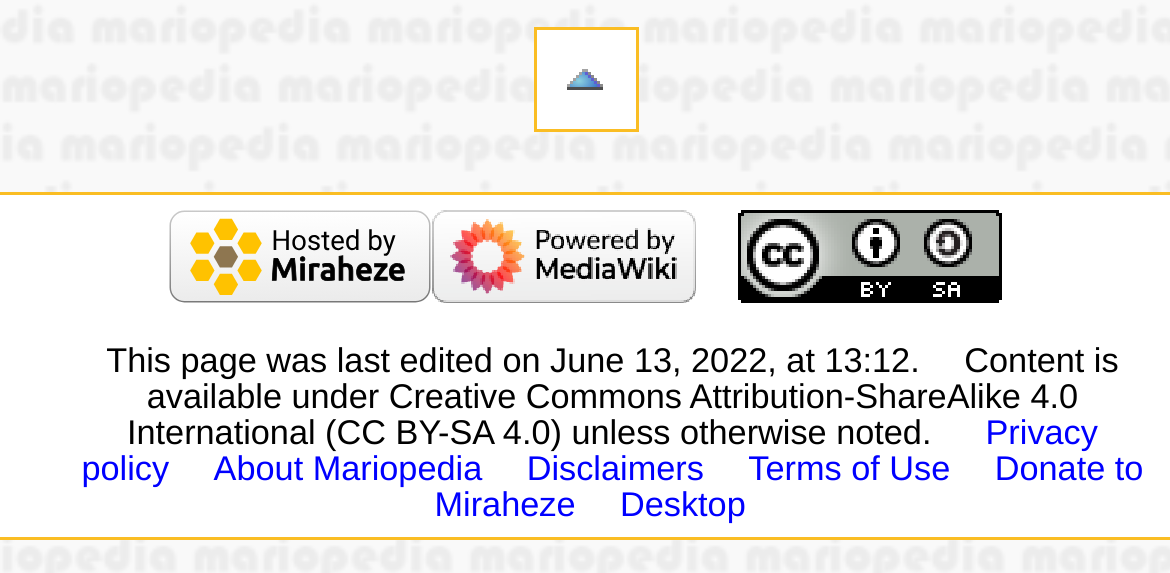Locate the bounding box coordinates of the clickable element to fulfill the following instruction: "Get information about the refund policy". Provide the coordinates as four float numbers between 0 and 1 in the format [left, top, right, bottom].

None